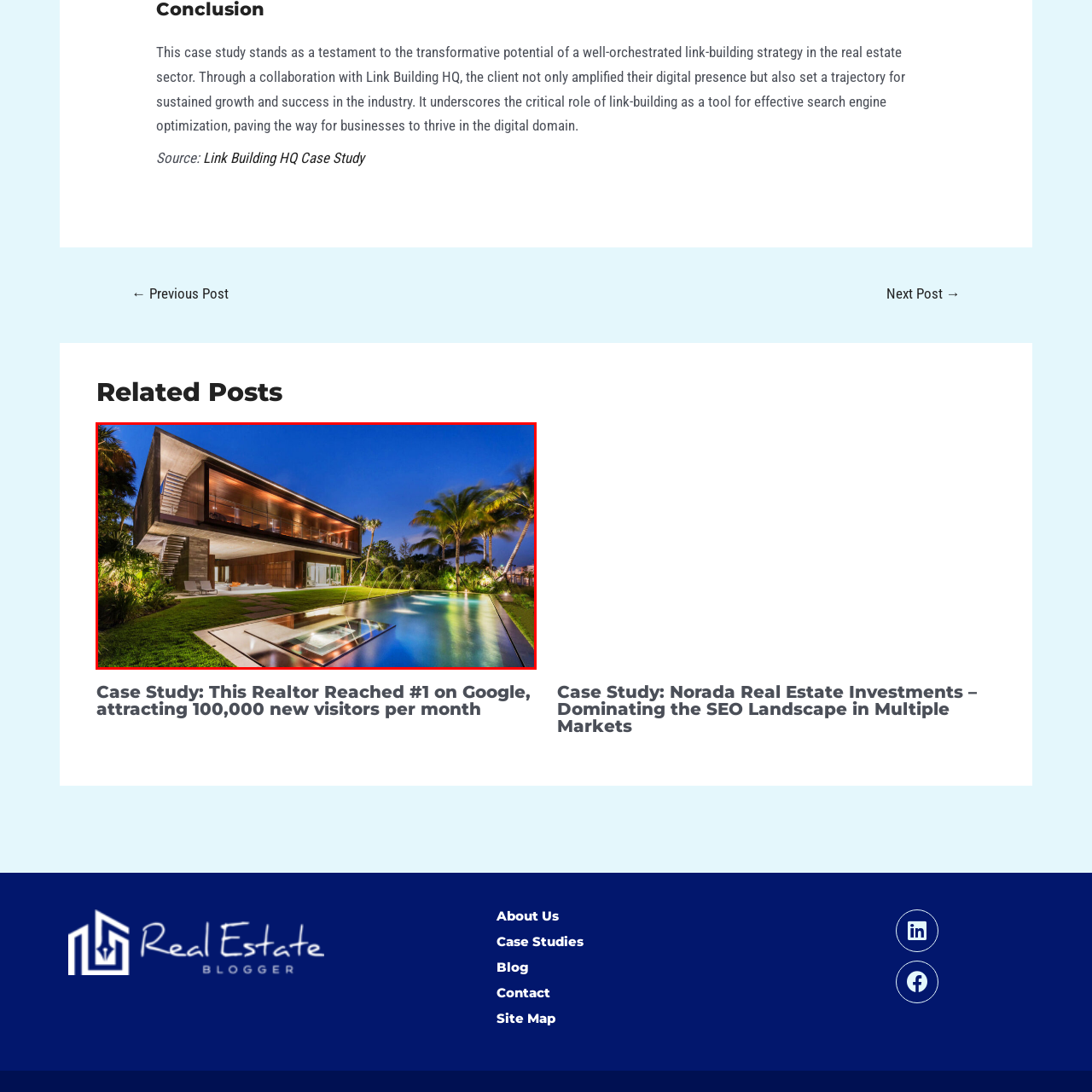What time of day is depicted in the image?
Inspect the image inside the red bounding box and provide a detailed answer drawing from the visual content.

The image depicts the evening time of day due to the vibrant hues of twilight reflected in the swimming pool, which suggests that the photo was taken during the evening hours when the sun is setting.